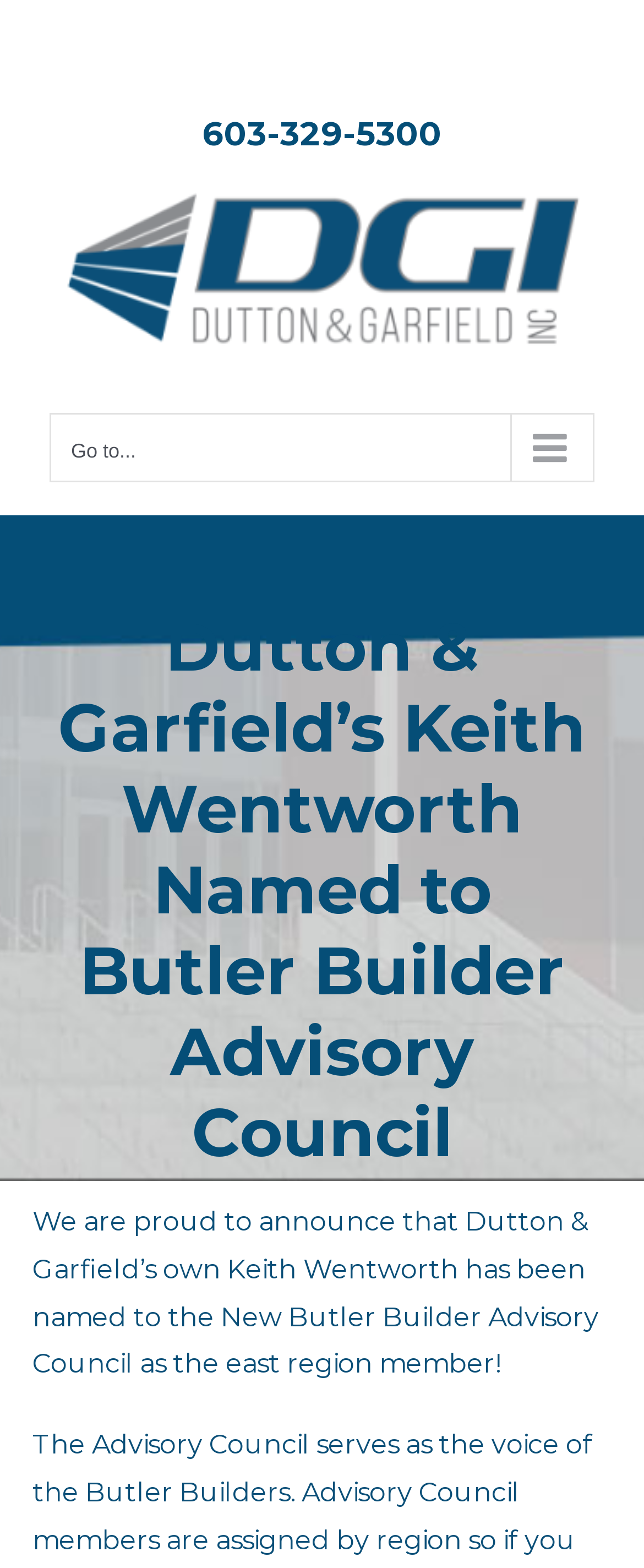Generate a thorough explanation of the webpage's elements.

The webpage is about Dutton & Garfield's Keith Wentworth being named to the Butler Builder Advisory Council. At the top left corner, there is a logo of Dutton & Garfield Inc. with a link to the homepage. Below the logo, there is a phone number, 603-329-5300, displayed prominently. 

To the right of the phone number, there are two social media links, Facebook and LinkedIn, represented by their respective icons. 

On the top right corner, there is a main menu button for mobile devices, which can be expanded to show more options. 

The main content of the webpage is a heading that announces Keith Wentworth's appointment to the Butler Builder Advisory Council. Below the heading, there is a paragraph of text that provides more details about the appointment, stating that Keith Wentworth has been named to the council as the east region member.